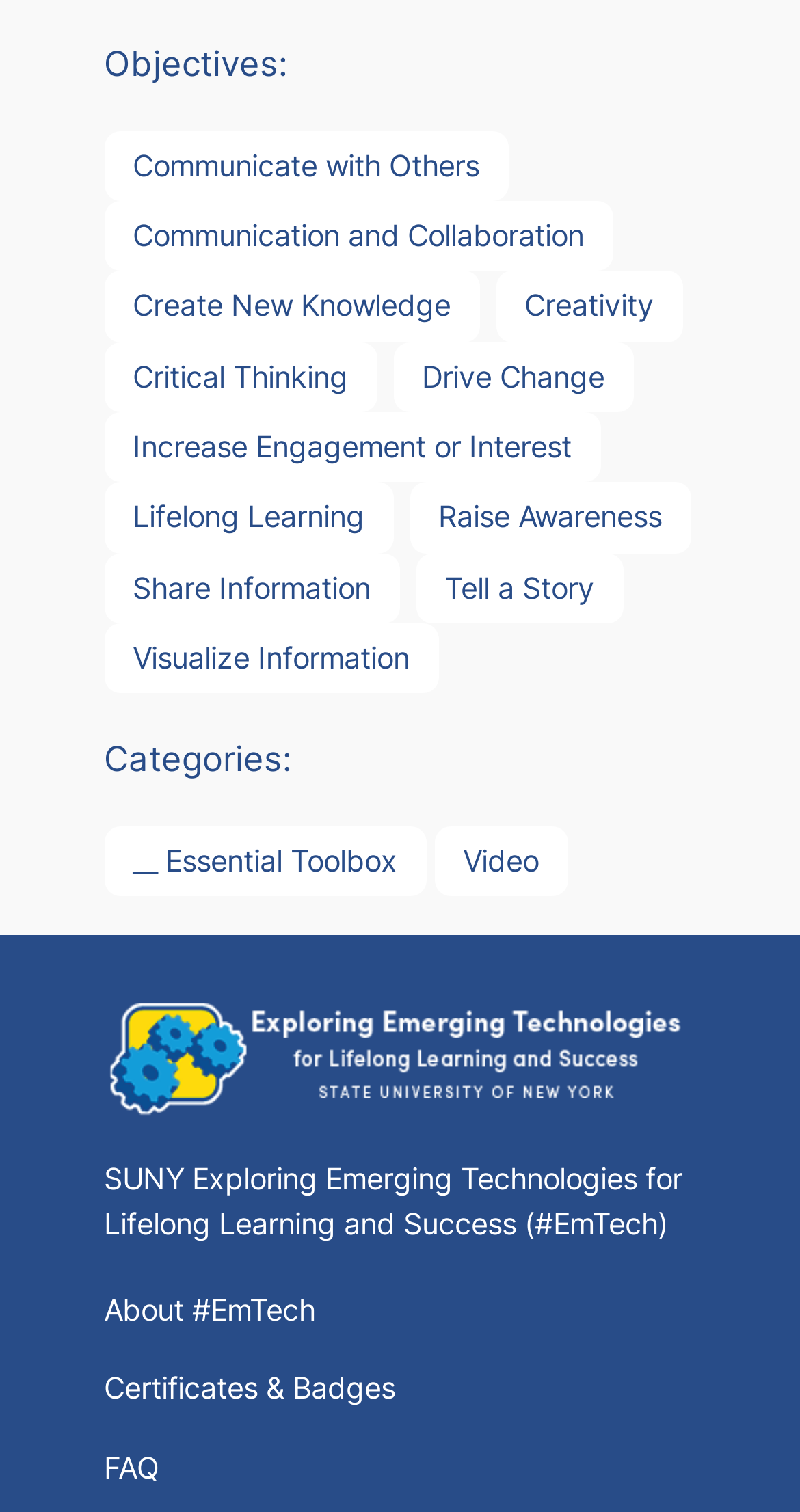Locate the bounding box coordinates of the clickable region necessary to complete the following instruction: "Click on 'Communicate with Others'". Provide the coordinates in the format of four float numbers between 0 and 1, i.e., [left, top, right, bottom].

[0.13, 0.086, 0.635, 0.133]